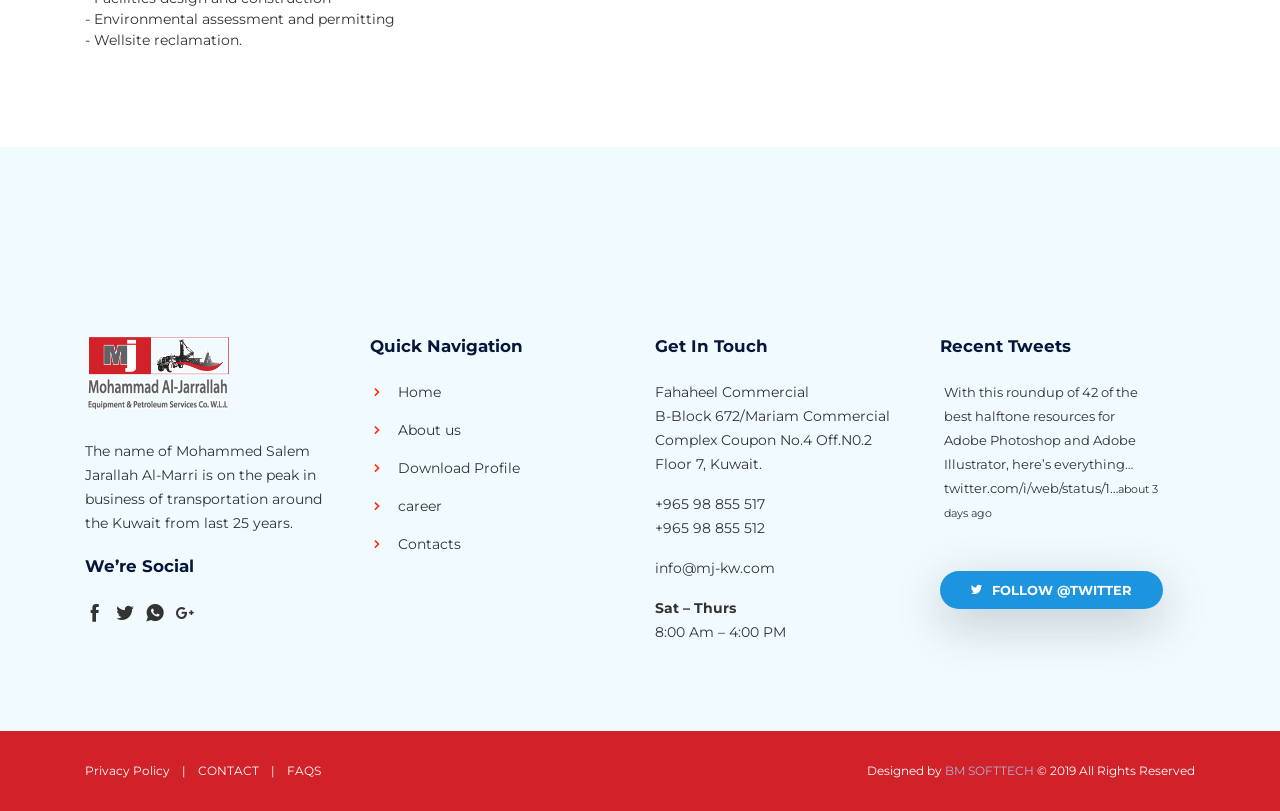Based on the provided description, "About us", find the bounding box of the corresponding UI element in the screenshot.

[0.289, 0.519, 0.36, 0.541]